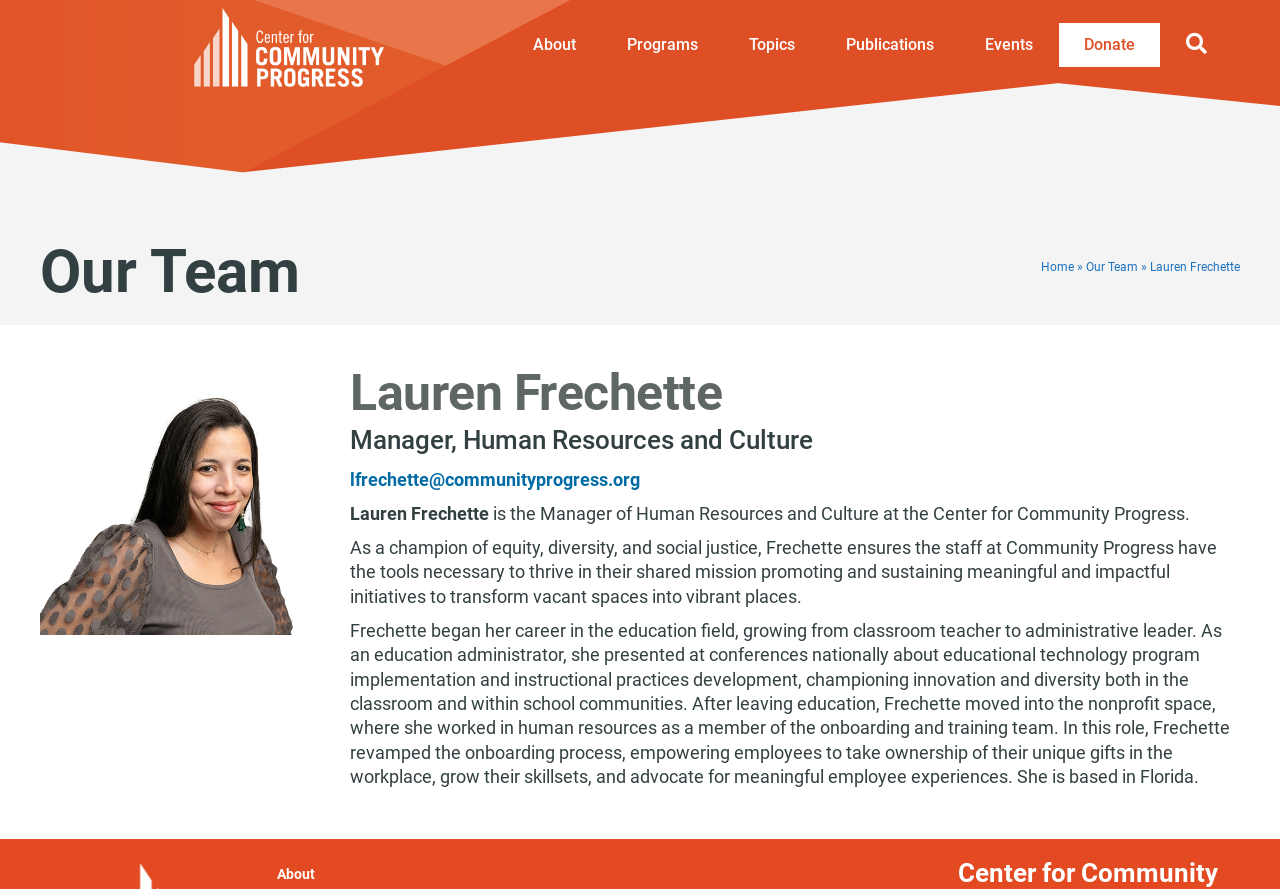Please determine the bounding box coordinates of the element's region to click for the following instruction: "Click the CP_Logo_No_Tagline link".

[0.152, 0.04, 0.3, 0.063]